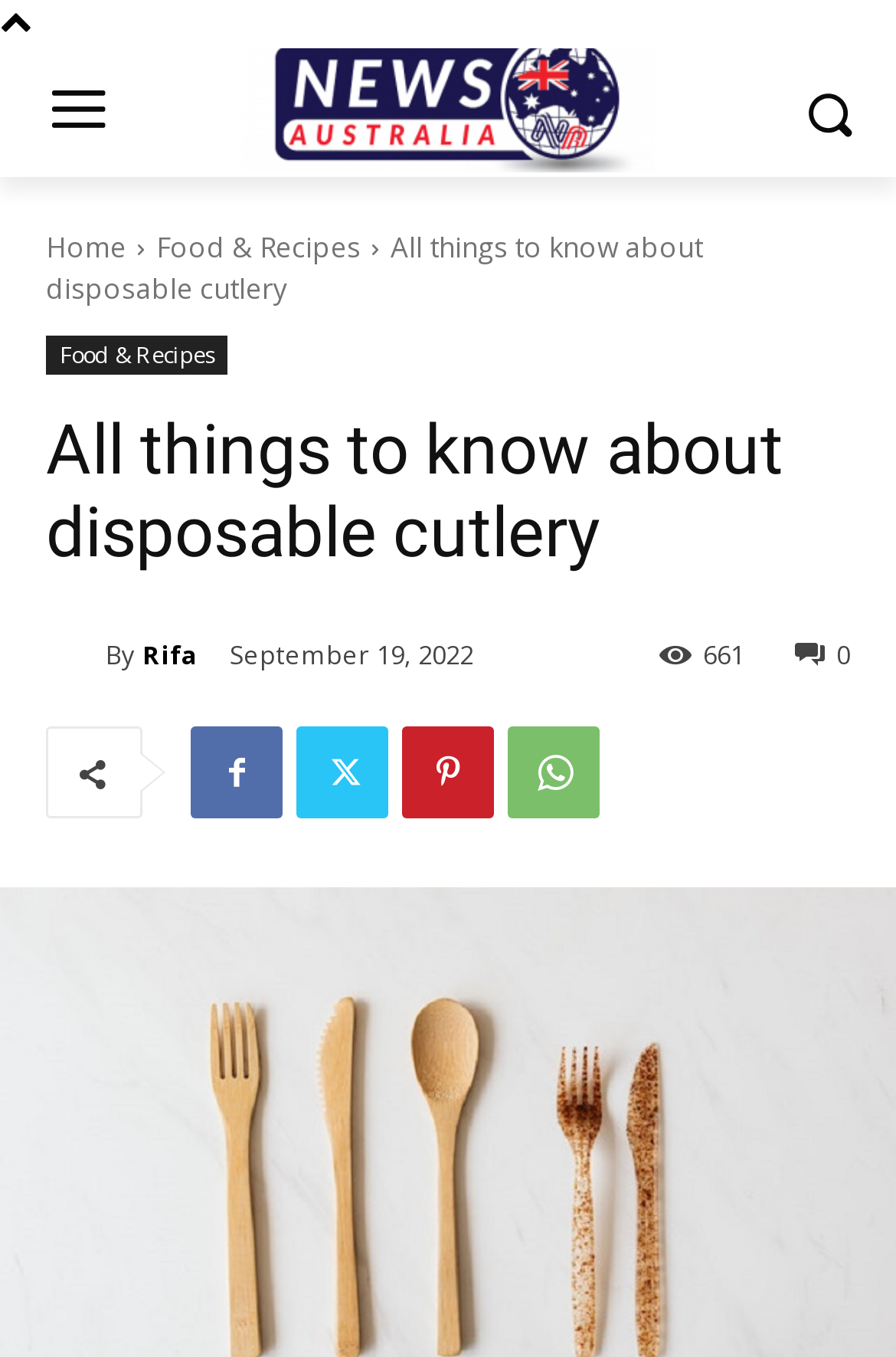What is the date of the article?
Provide a comprehensive and detailed answer to the question.

I found the date of the article by looking at the text next to the clock icon, which is 'September 19, 2022'. This is located below the author's name.